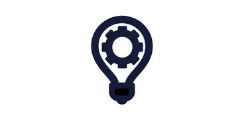Elaborate on the details you observe in the image.

The image features a stylized icon representing a lightbulb intertwined with a gear, symbolizing innovation and engineering. This design likely emphasizes the concept of research and development (R&D) or scaling up production processes, aligning with the section titled "R&D/Scale Up" found nearby on the webpage. This section suggests a focus on providing comprehensive assistance for testing and scaling production to ensure market readiness. The icon effectively conveys a message of creativity and technical expertise, reflecting the importance of both ideation and practical application in development processes.